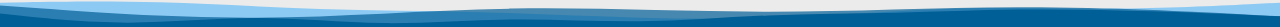Refer to the image and provide an in-depth answer to the question:
What is the atmosphere evoked by the image?

The caption describes the image as showcasing 'the tranquility and beauty of the underwater world' and 'capturing the essence of a peaceful marine environment', which suggests that the atmosphere evoked by the image is peaceful.